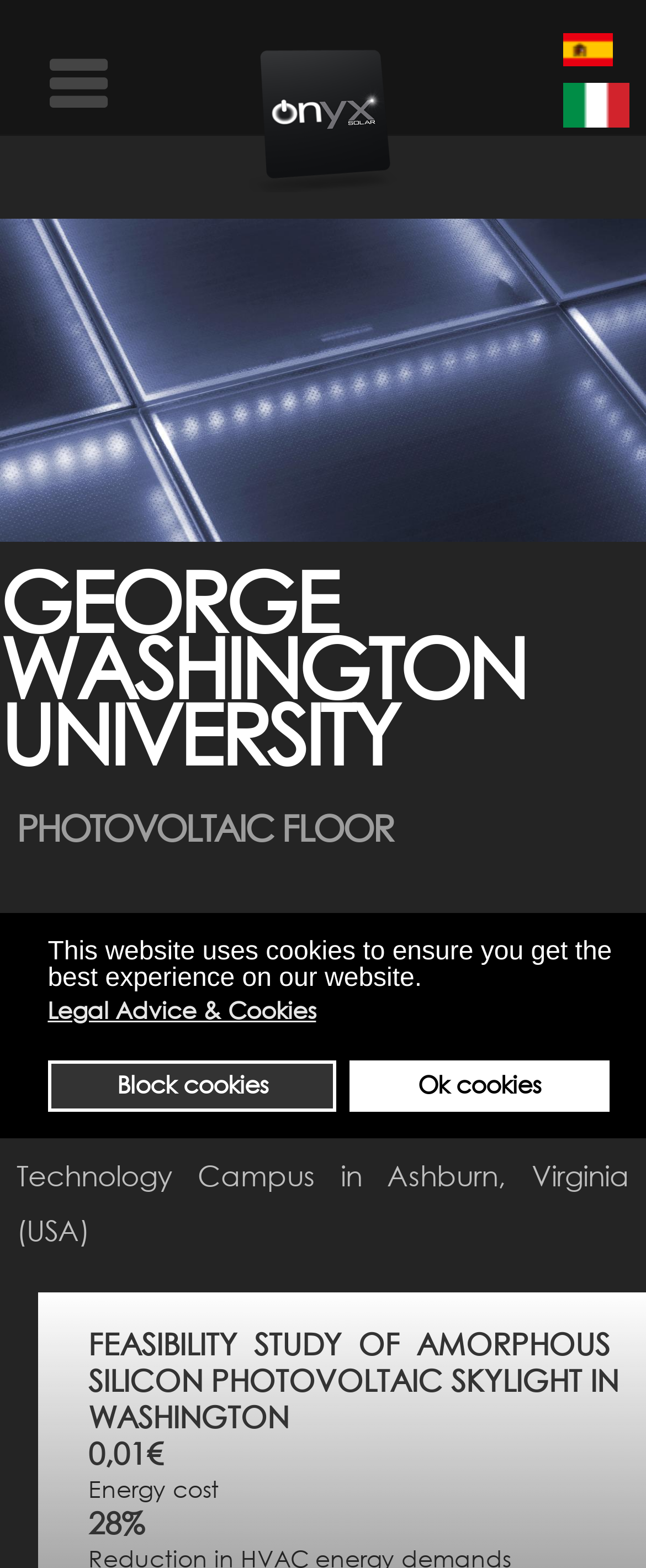Given the element description, predict the bounding box coordinates in the format (top-left x, top-left y, bottom-right x, bottom-right y). Make sure all values are between 0 and 1. Here is the element description: Legal Advice & Cookies

[0.074, 0.633, 0.496, 0.656]